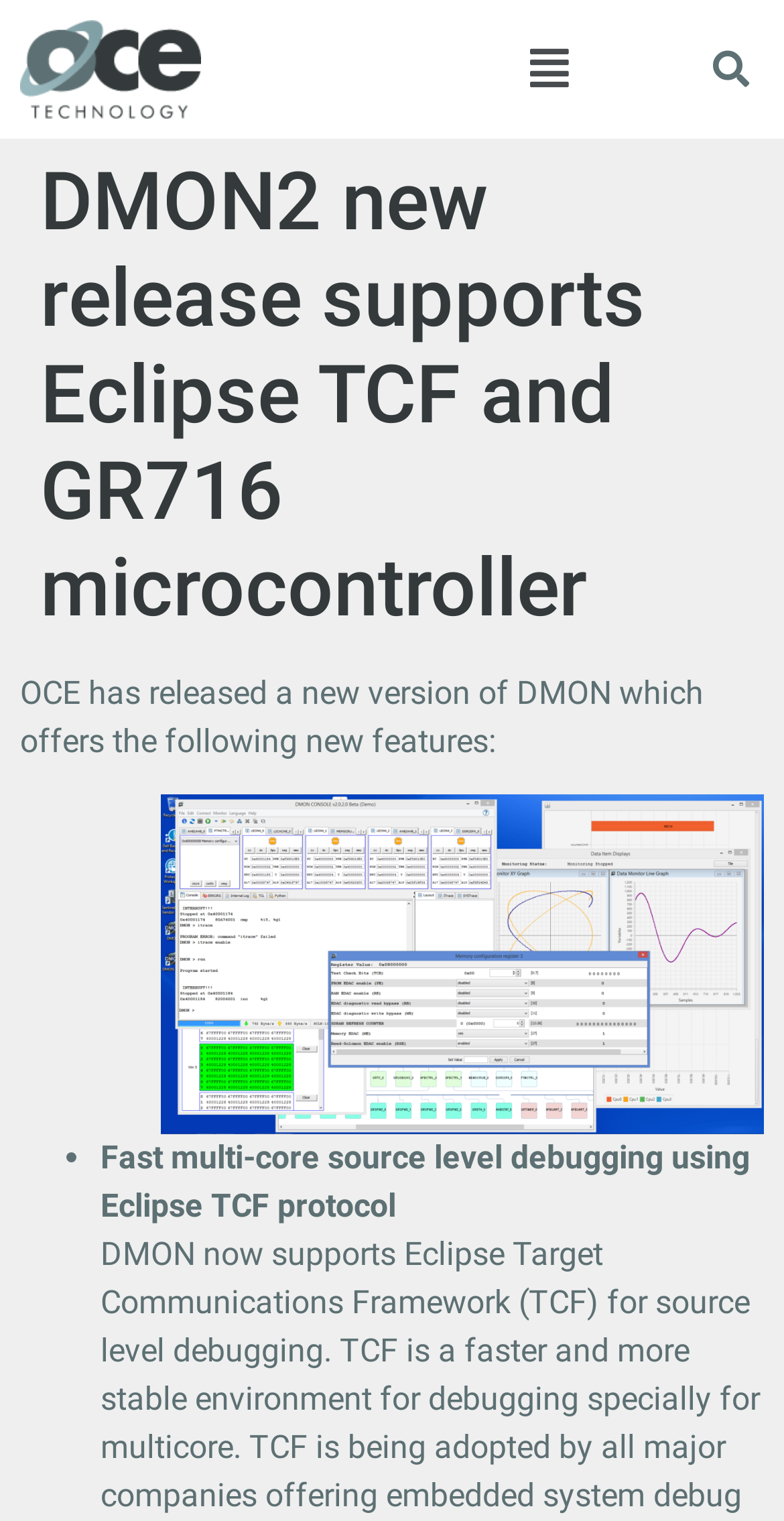Utilize the information from the image to answer the question in detail:
What is the main topic of this webpage?

Based on the header and the static text, it is clear that the main topic of this webpage is the new release of DMON2, which offers new features.